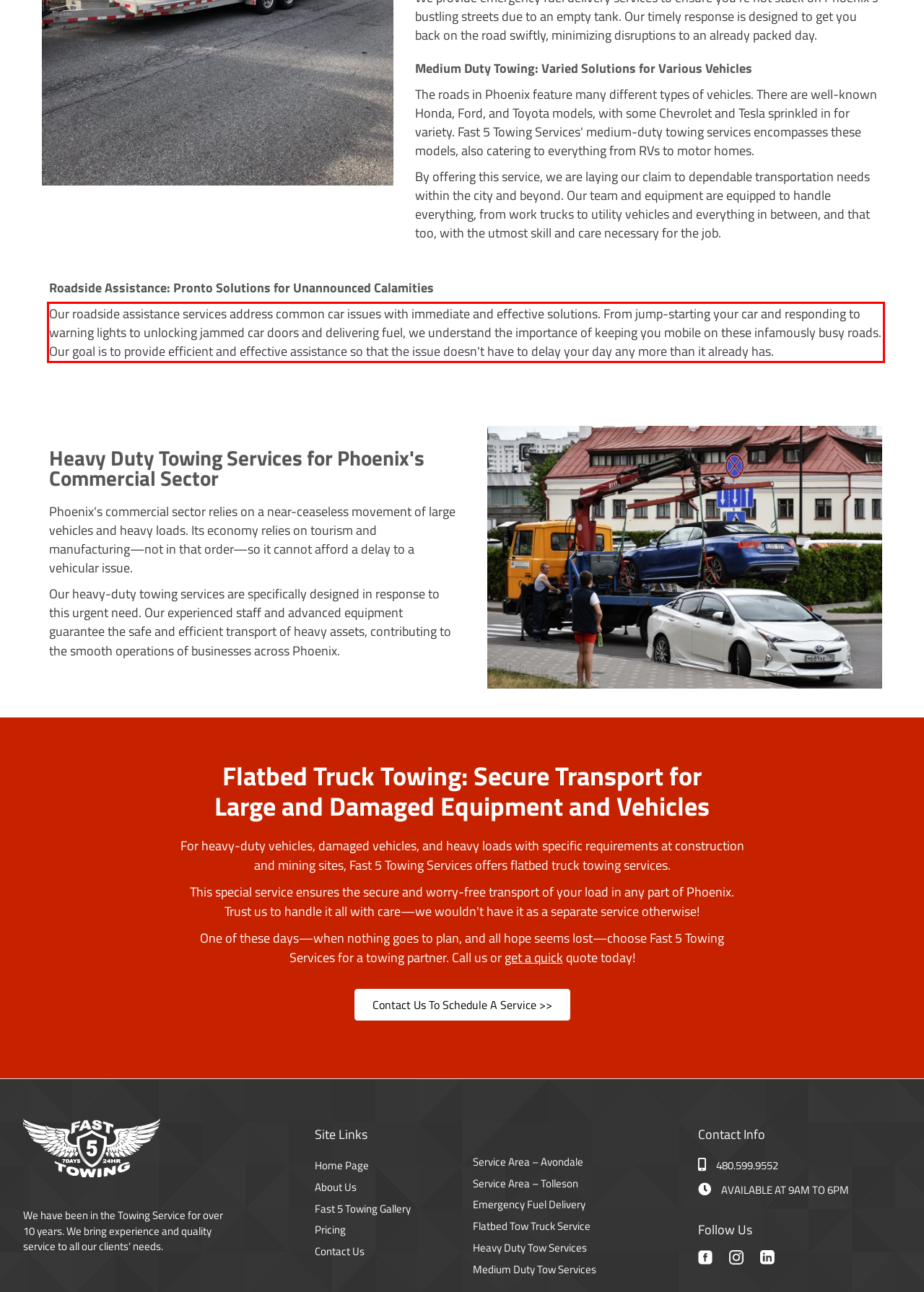Please analyze the screenshot of a webpage and extract the text content within the red bounding box using OCR.

Our roadside assistance services address common car issues with immediate and effective solutions. From jump-starting your car and responding to warning lights to unlocking jammed car doors and delivering fuel, we understand the importance of keeping you mobile on these infamously busy roads. Our goal is to provide efficient and effective assistance so that the issue doesn't have to delay your day any more than it already has.